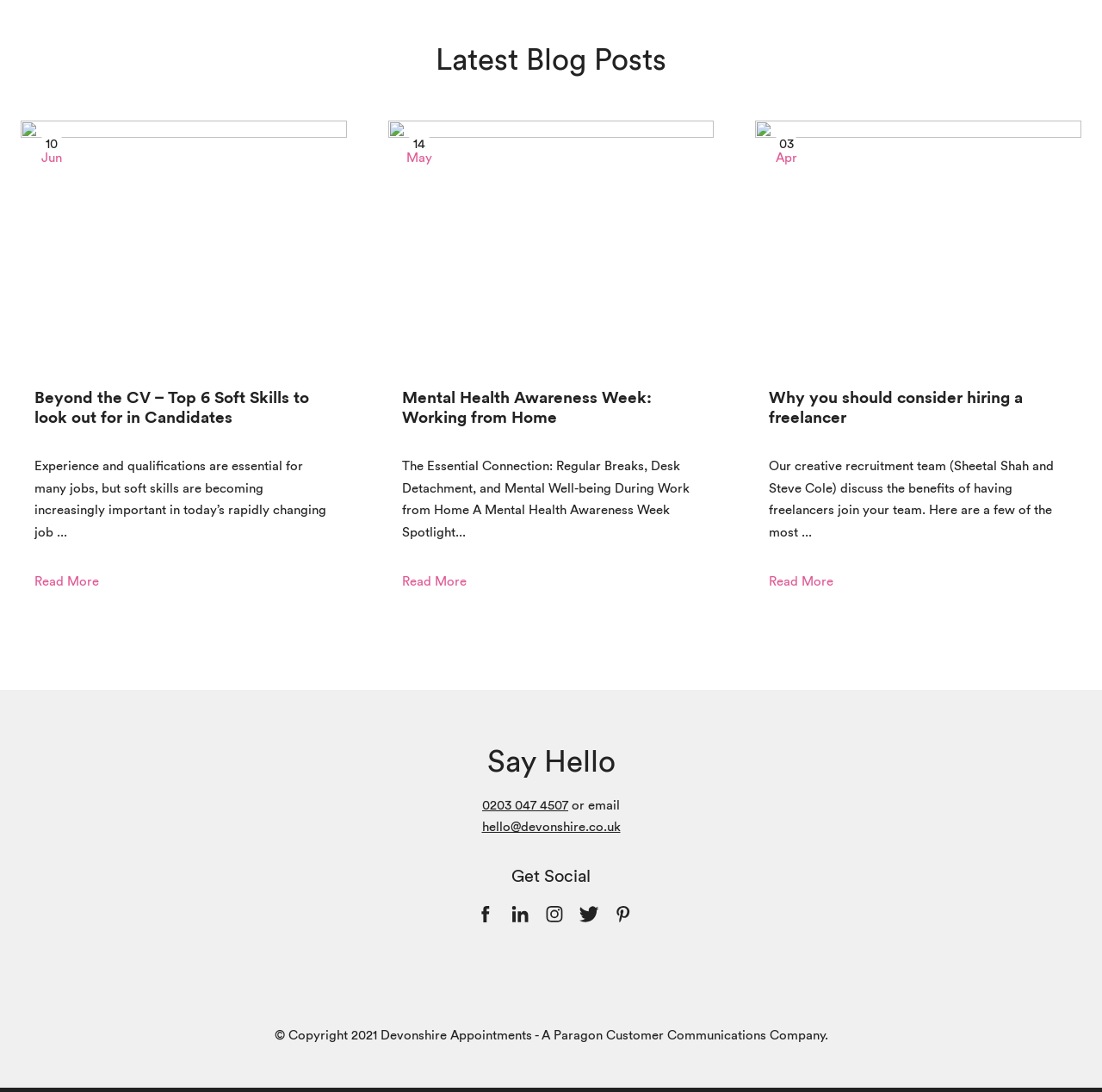What is the date of the second blog post?
From the image, respond using a single word or phrase.

May 14